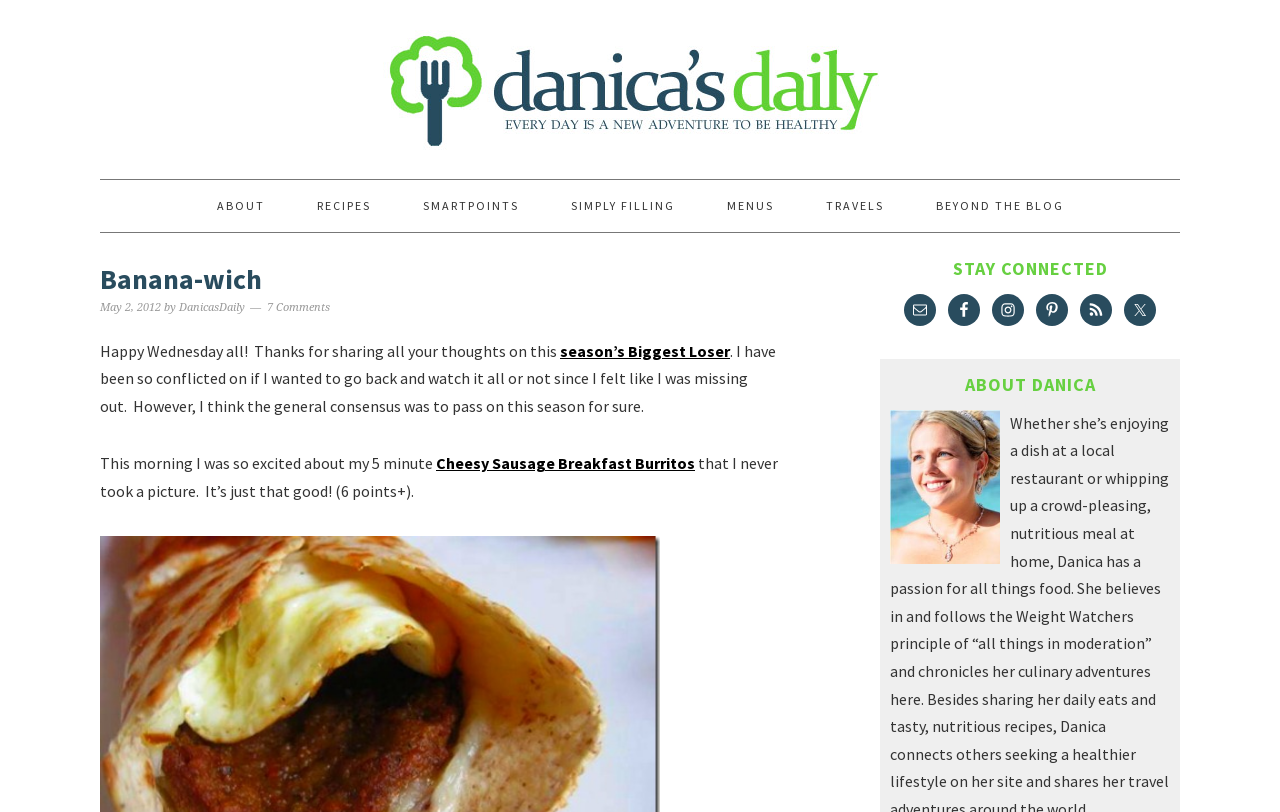Determine the bounding box coordinates for the area you should click to complete the following instruction: "Visit Danica's 'Facebook' page".

[0.741, 0.362, 0.766, 0.401]